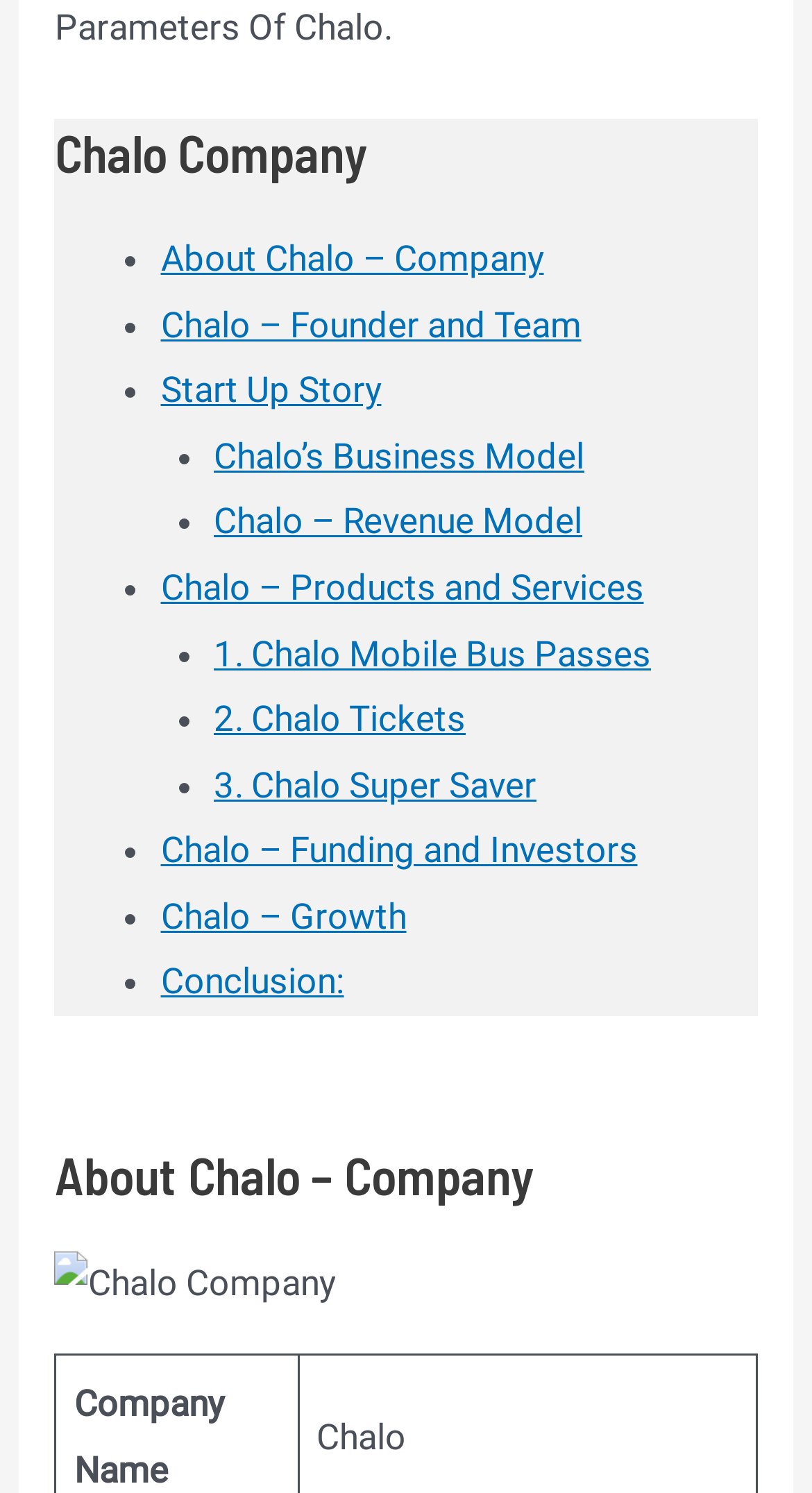Please identify the bounding box coordinates of the element's region that needs to be clicked to fulfill the following instruction: "Explore 'Chalo – Funding and Investors'". The bounding box coordinates should consist of four float numbers between 0 and 1, i.e., [left, top, right, bottom].

[0.198, 0.555, 0.785, 0.583]